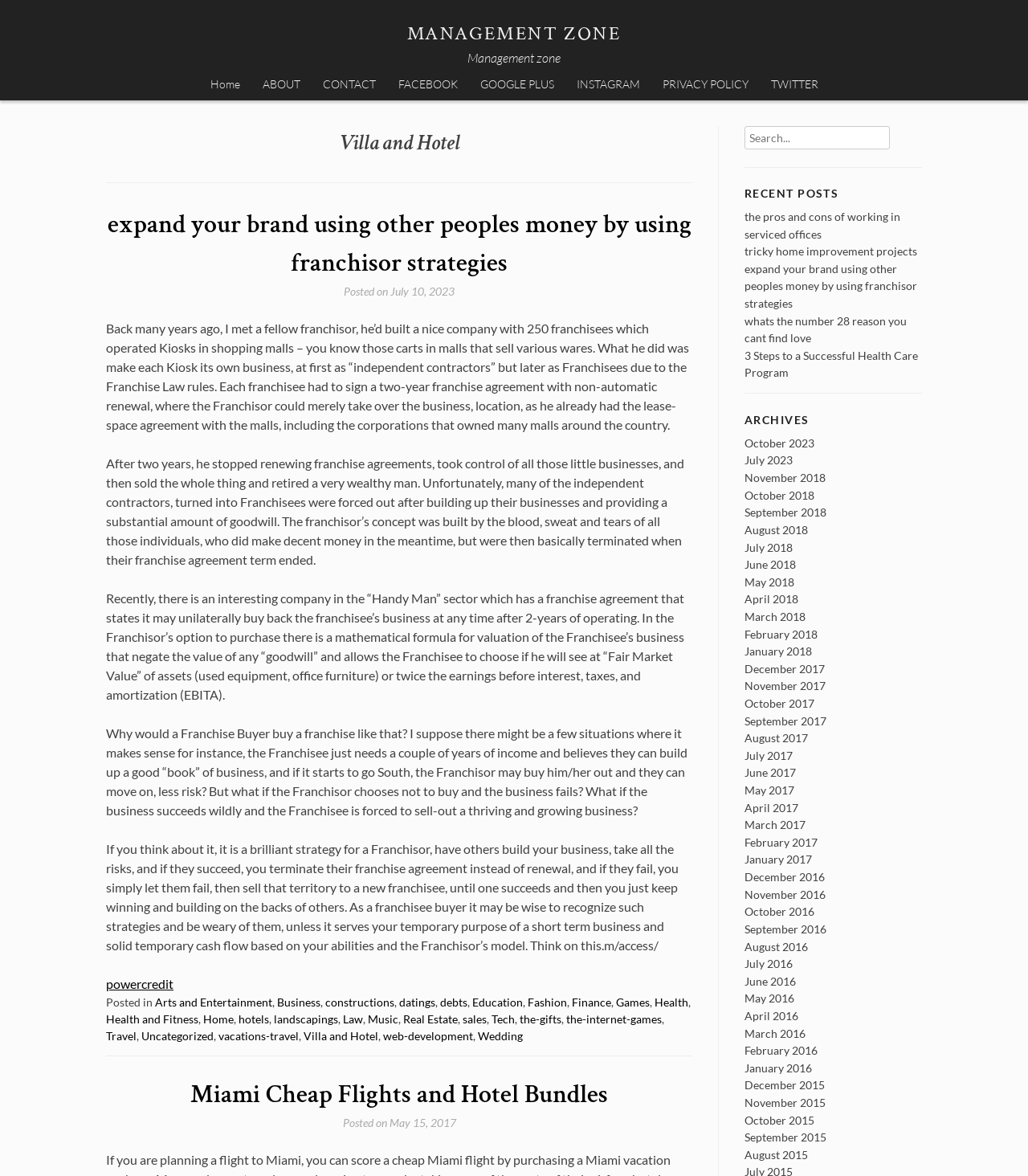Find the bounding box coordinates of the element's region that should be clicked in order to follow the given instruction: "Read about expand your brand using other peoples money by using franchisor strategies". The coordinates should consist of four float numbers between 0 and 1, i.e., [left, top, right, bottom].

[0.104, 0.177, 0.672, 0.238]